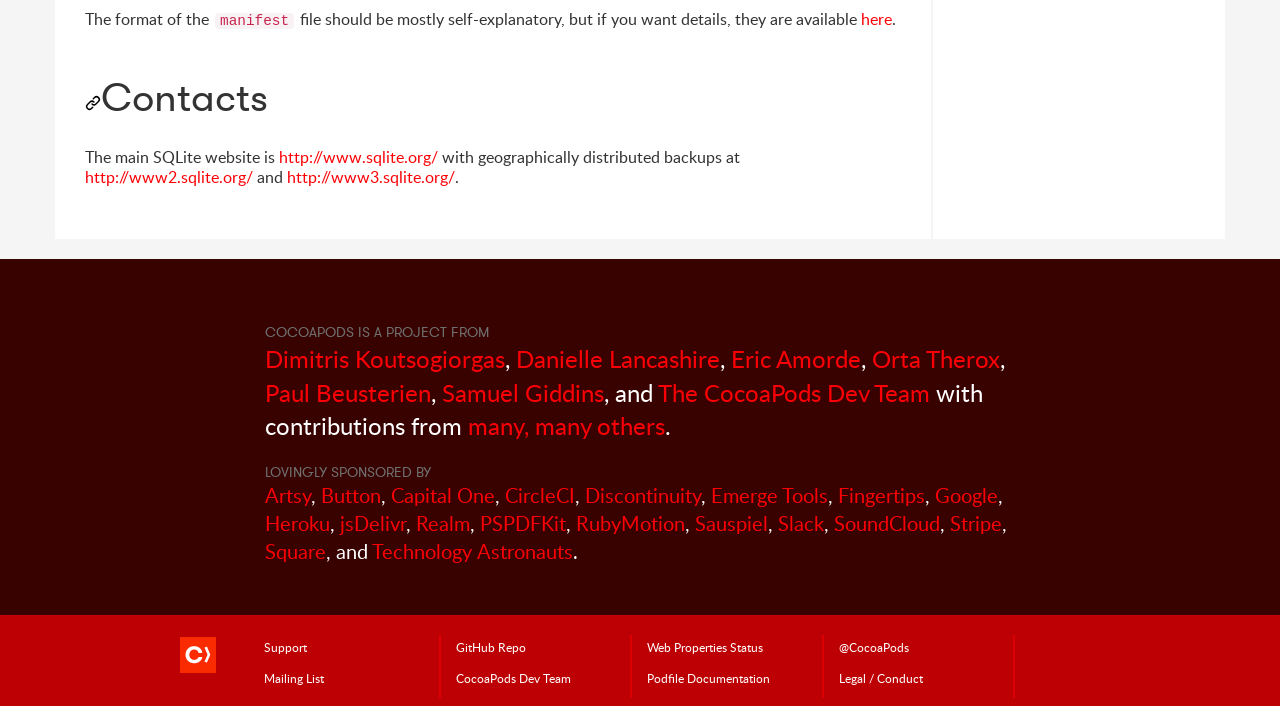What is the name of the project sponsored by Artsy?
From the screenshot, supply a one-word or short-phrase answer.

CocoaPods